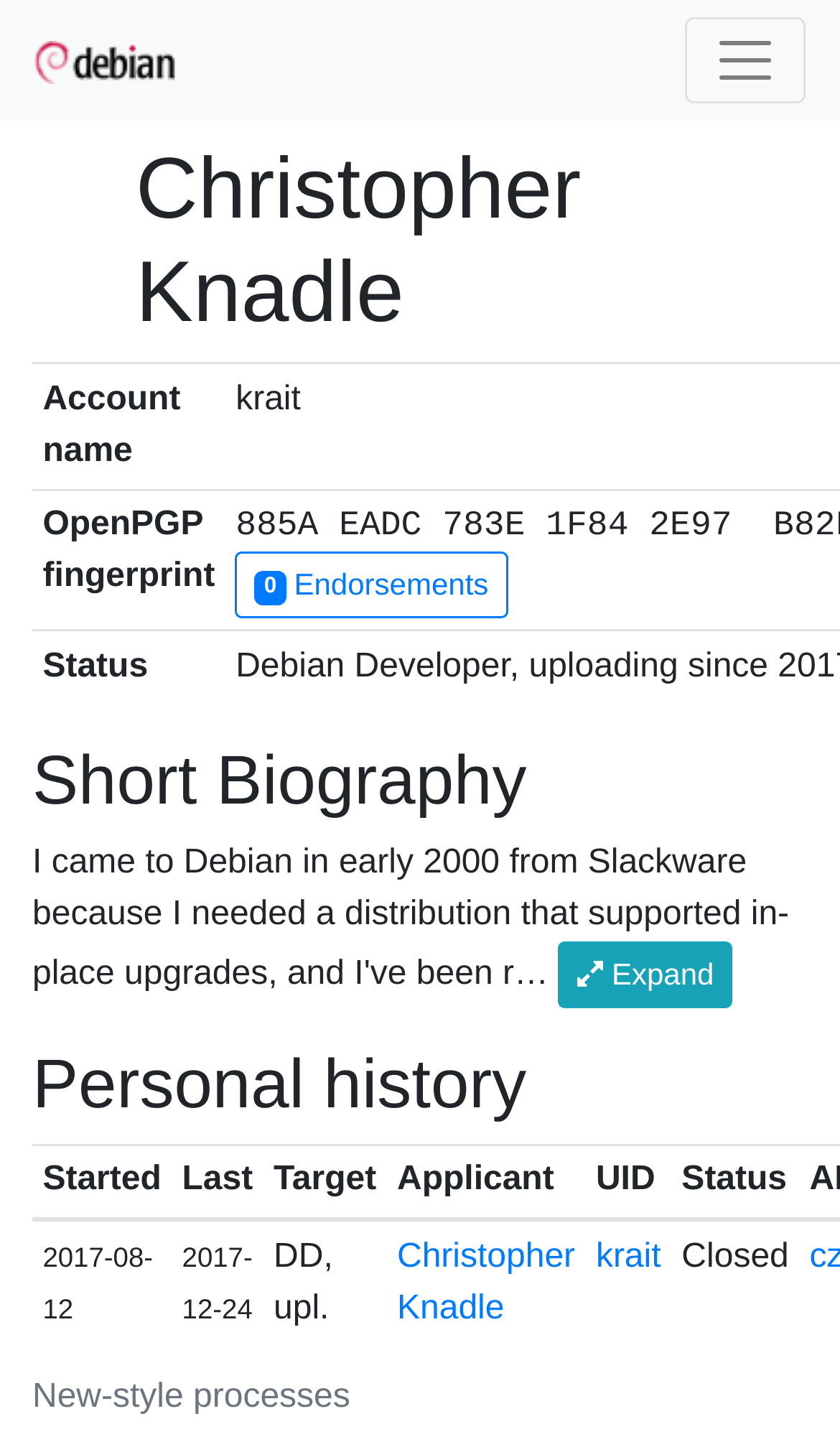Locate the bounding box for the described UI element: "Christopher Knadle". Ensure the coordinates are four float numbers between 0 and 1, formatted as [left, top, right, bottom].

[0.473, 0.855, 0.685, 0.915]